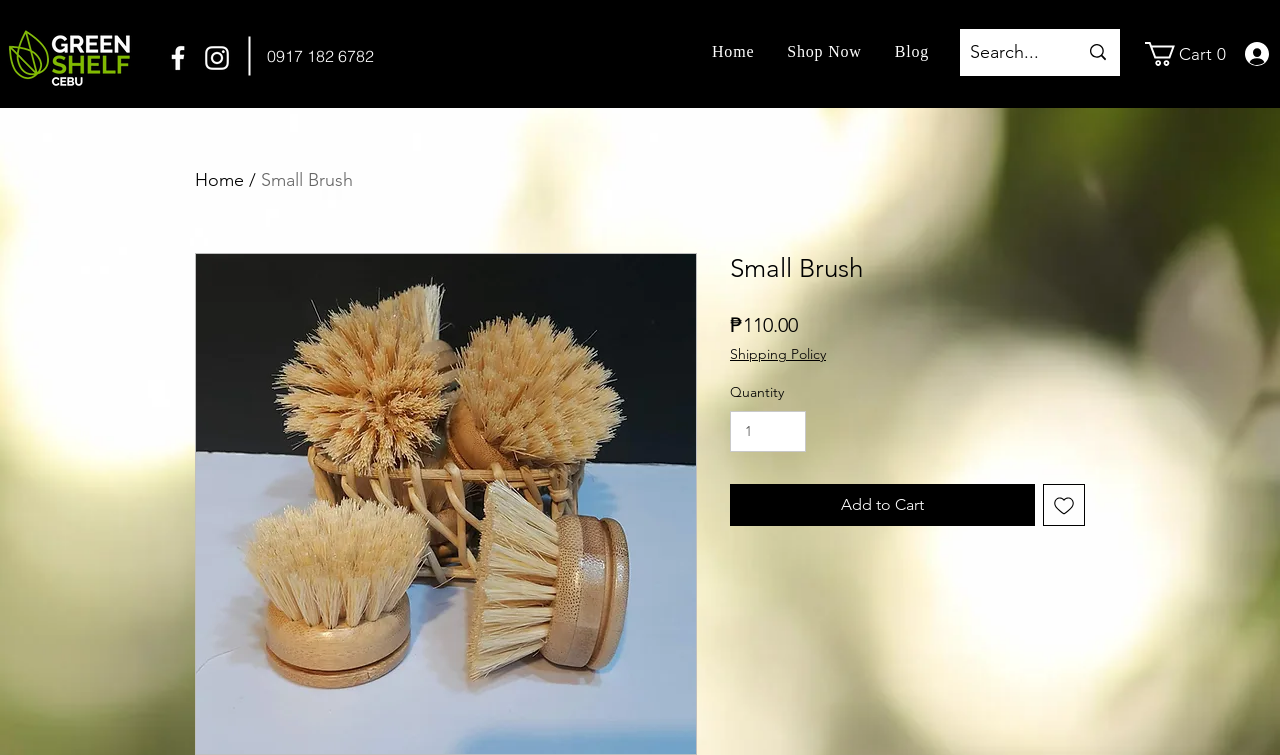Consider the image and give a detailed and elaborate answer to the question: 
What is the price of the Small Brush?

I found the price information by looking at the static text element with the text '₱110.00' which is located below the heading element with the text 'Small Brush'.